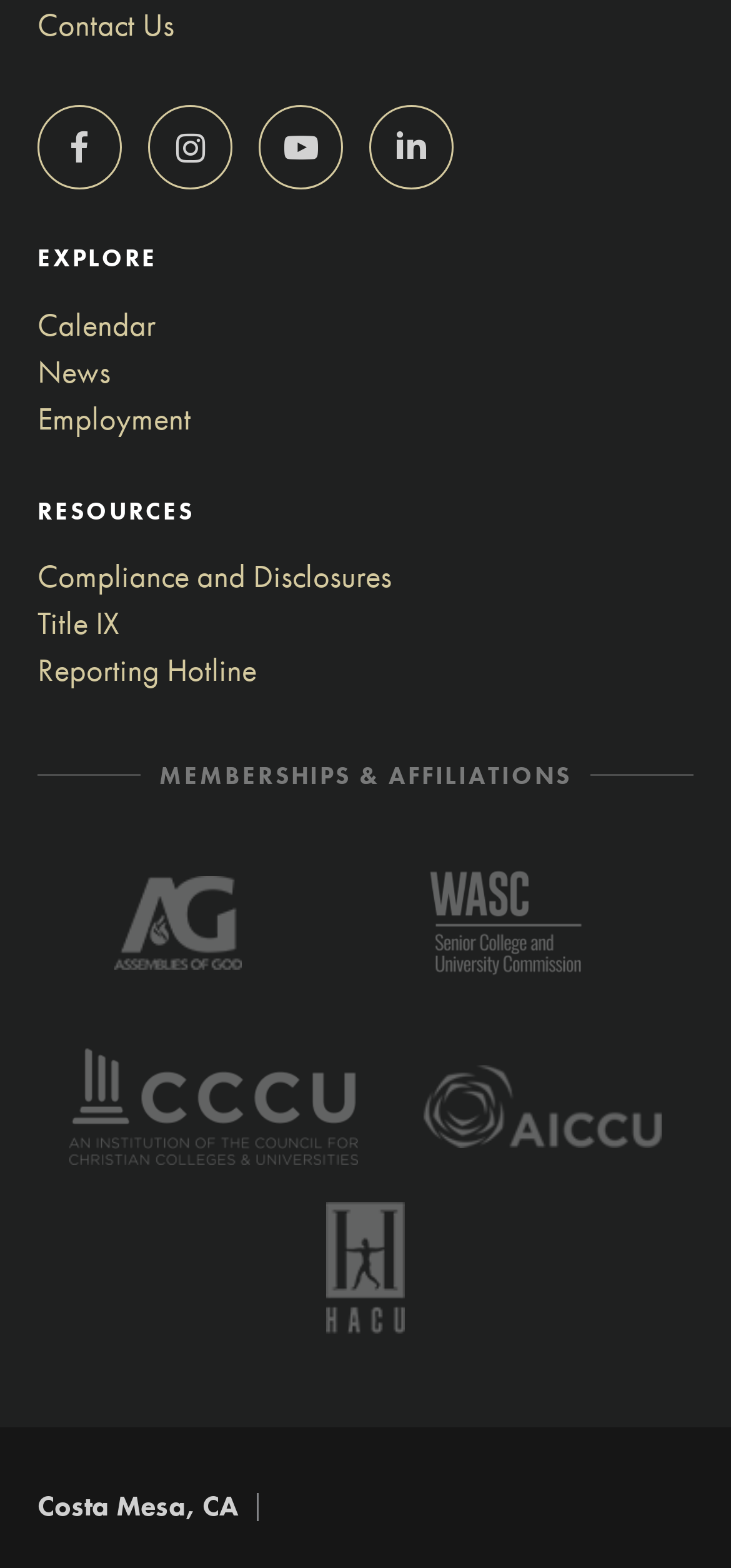Determine the bounding box coordinates for the area that should be clicked to carry out the following instruction: "View TangloppeTorsdag".

None